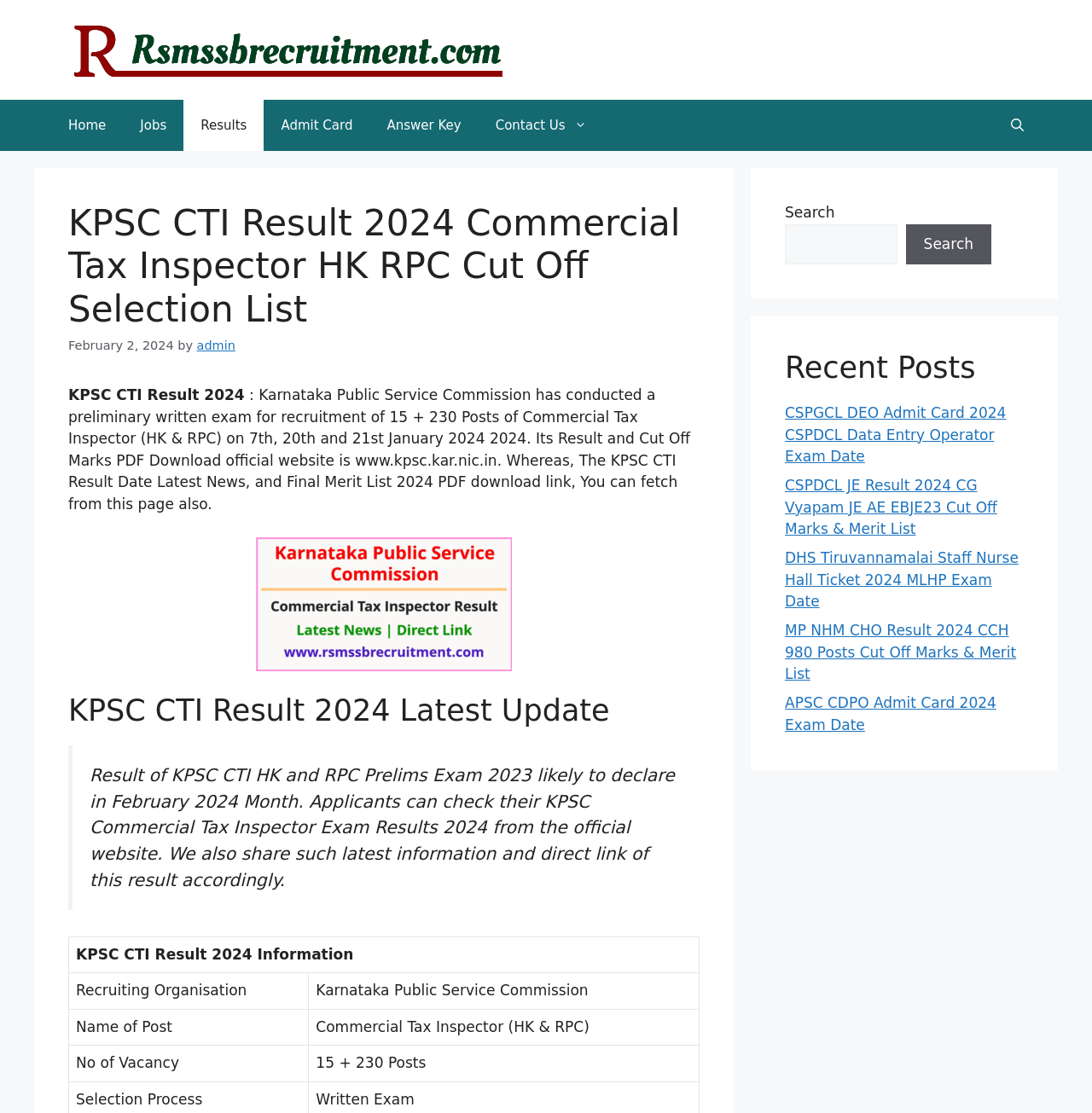Given the description: "aria-label="Open Search Bar"", determine the bounding box coordinates of the UI element. The coordinates should be formatted as four float numbers between 0 and 1, [left, top, right, bottom].

[0.91, 0.09, 0.953, 0.136]